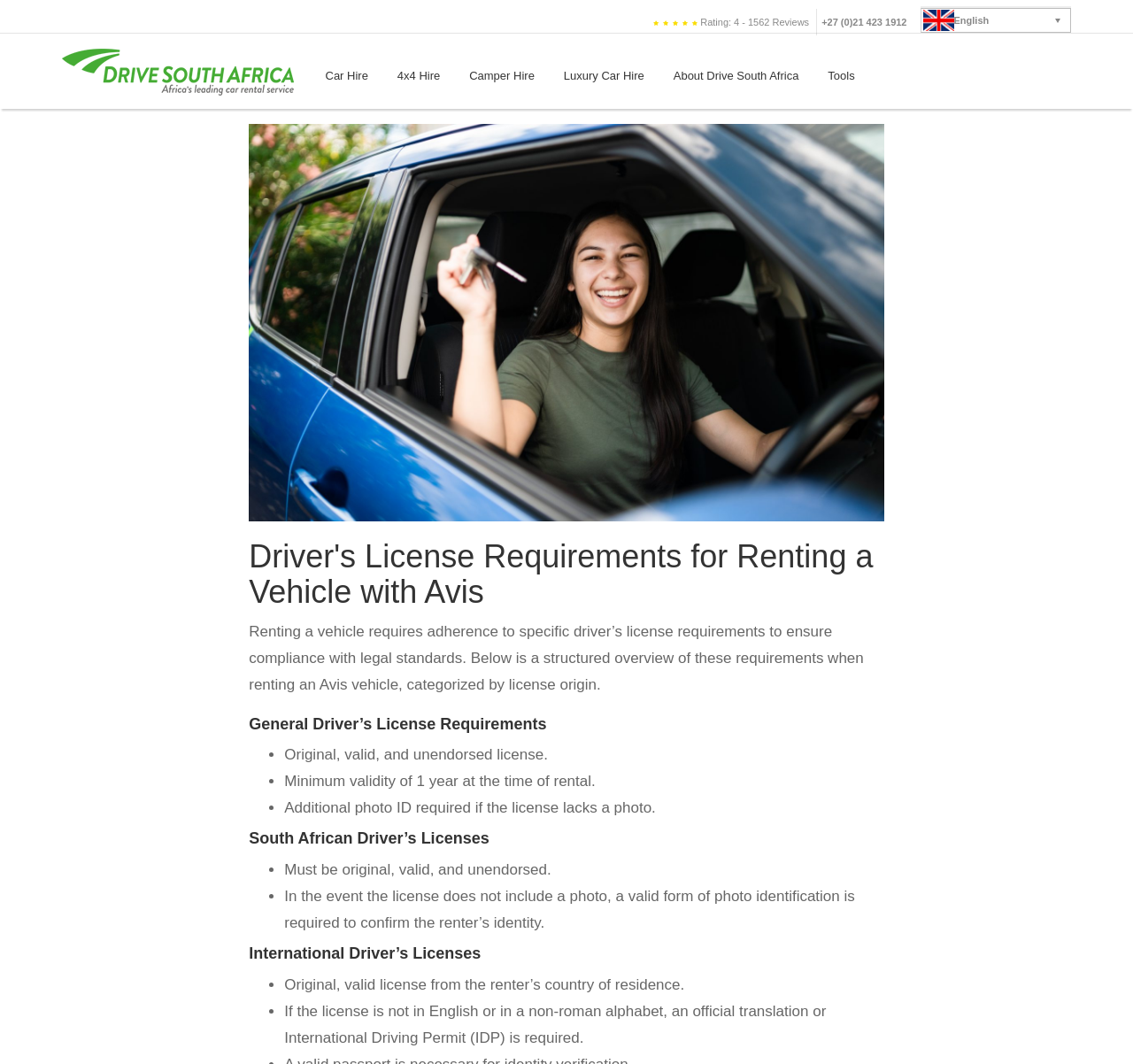Identify the bounding box coordinates of the area that should be clicked in order to complete the given instruction: "View customer reviews". The bounding box coordinates should be four float numbers between 0 and 1, i.e., [left, top, right, bottom].

[0.577, 0.008, 0.714, 0.033]